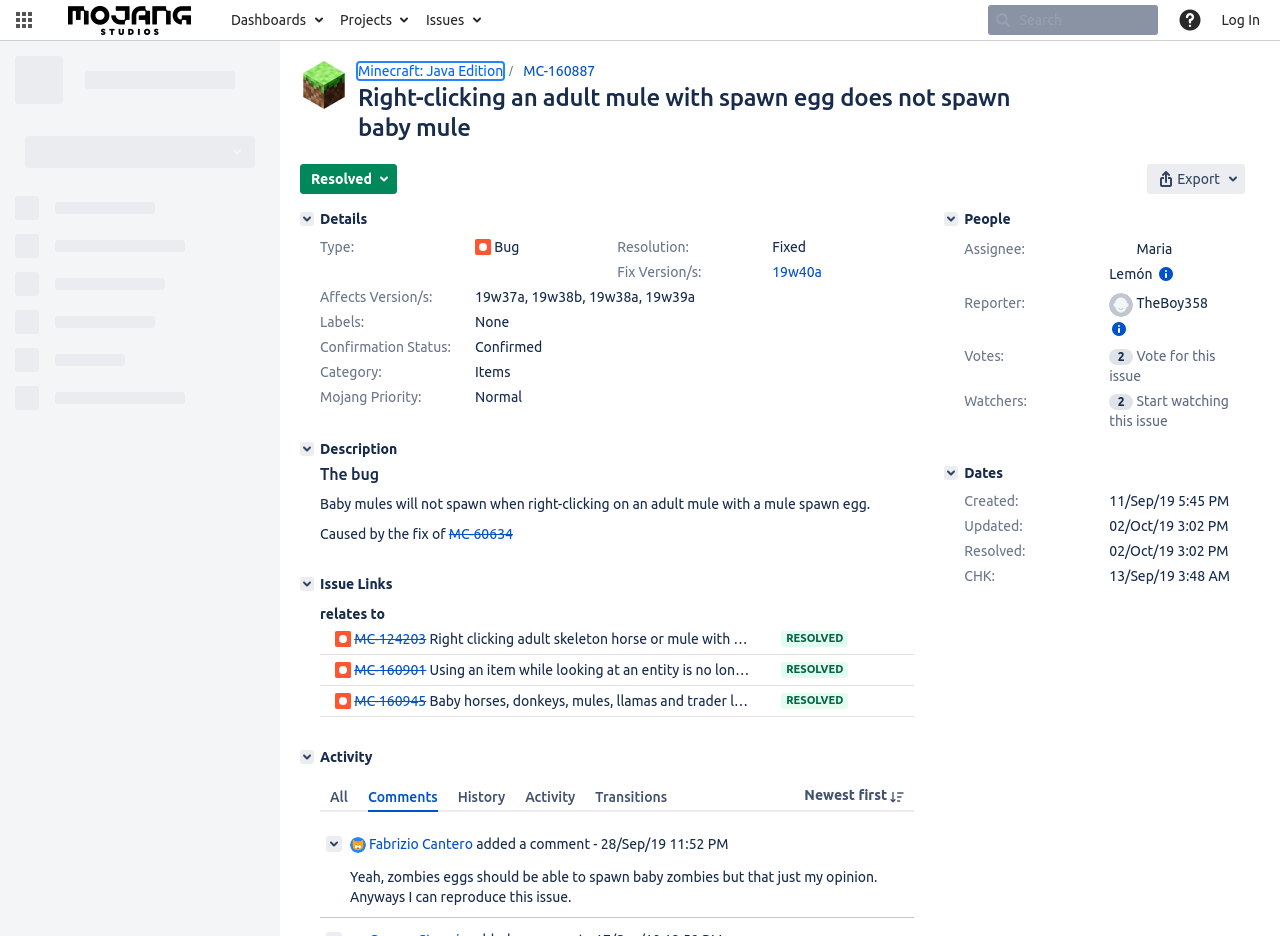Provide a thorough and detailed response to the question by examining the image: 
What is the confirmation status of this issue?

This question can be answered by looking at the 'Confirmation Status' field in the details section of the issue, which is marked as 'Confirmed'.